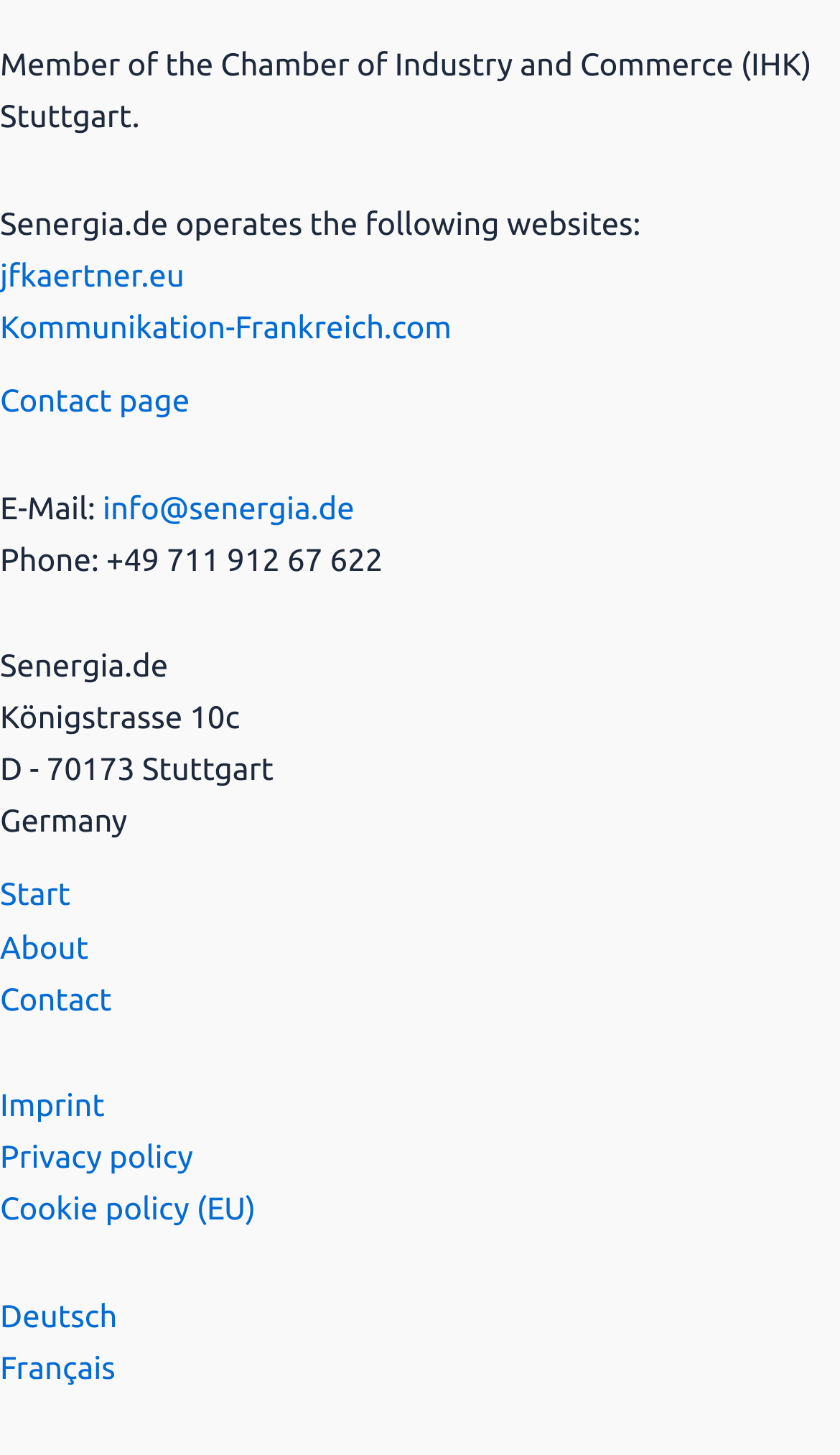Refer to the image and answer the question with as much detail as possible: What is the email address provided?

The webpage lists 'E-Mail:' followed by a link 'info@senergia.de', which is the email address provided.